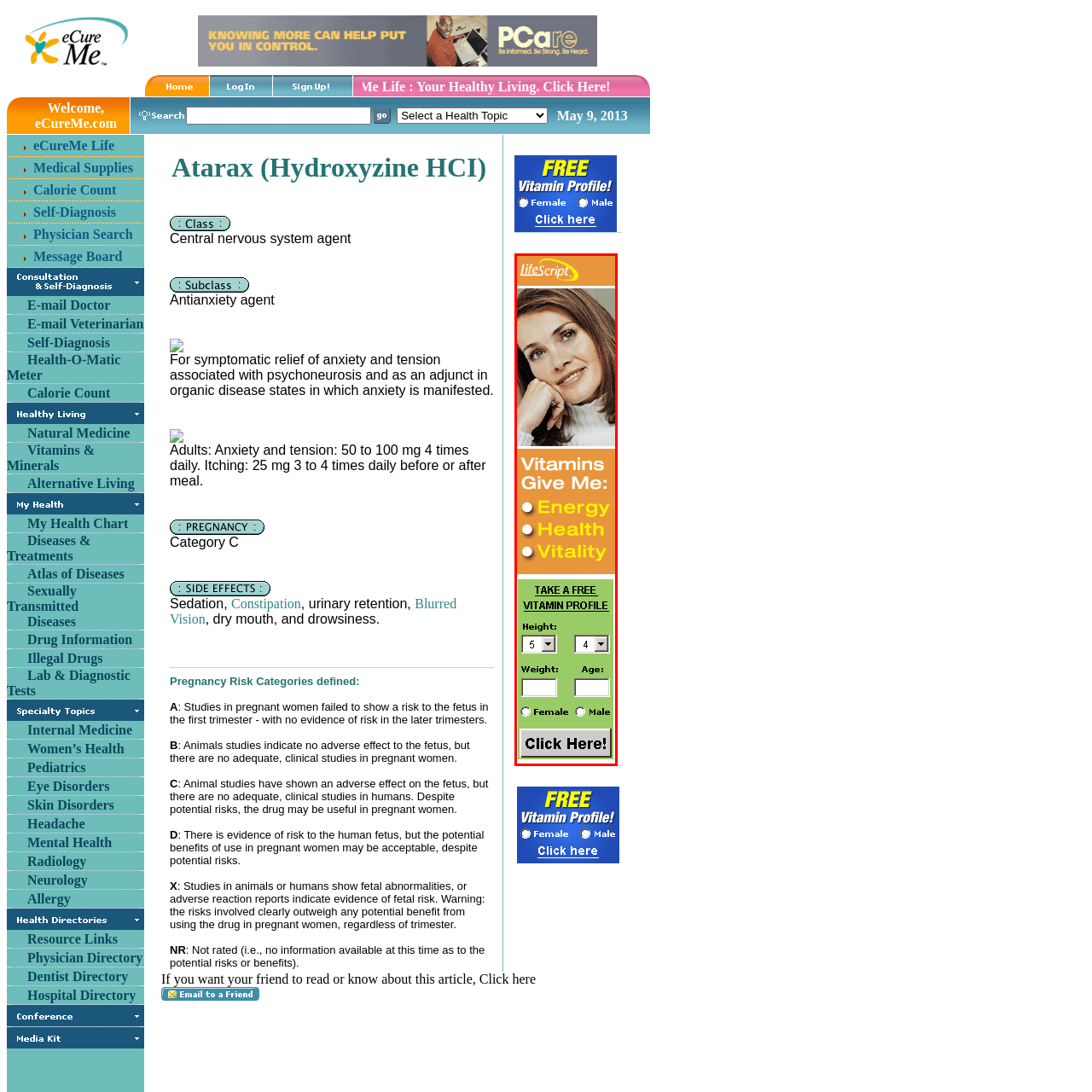Inspect the area within the red bounding box and elaborate on the following question with a detailed answer using the image as your reference: What is the purpose of the input fields below the image?

The caption explains that the input fields for height, weight, and age are provided to enable viewers to take a free vitamin profile, which implies that the purpose of these fields is to facilitate personalized health assessments.